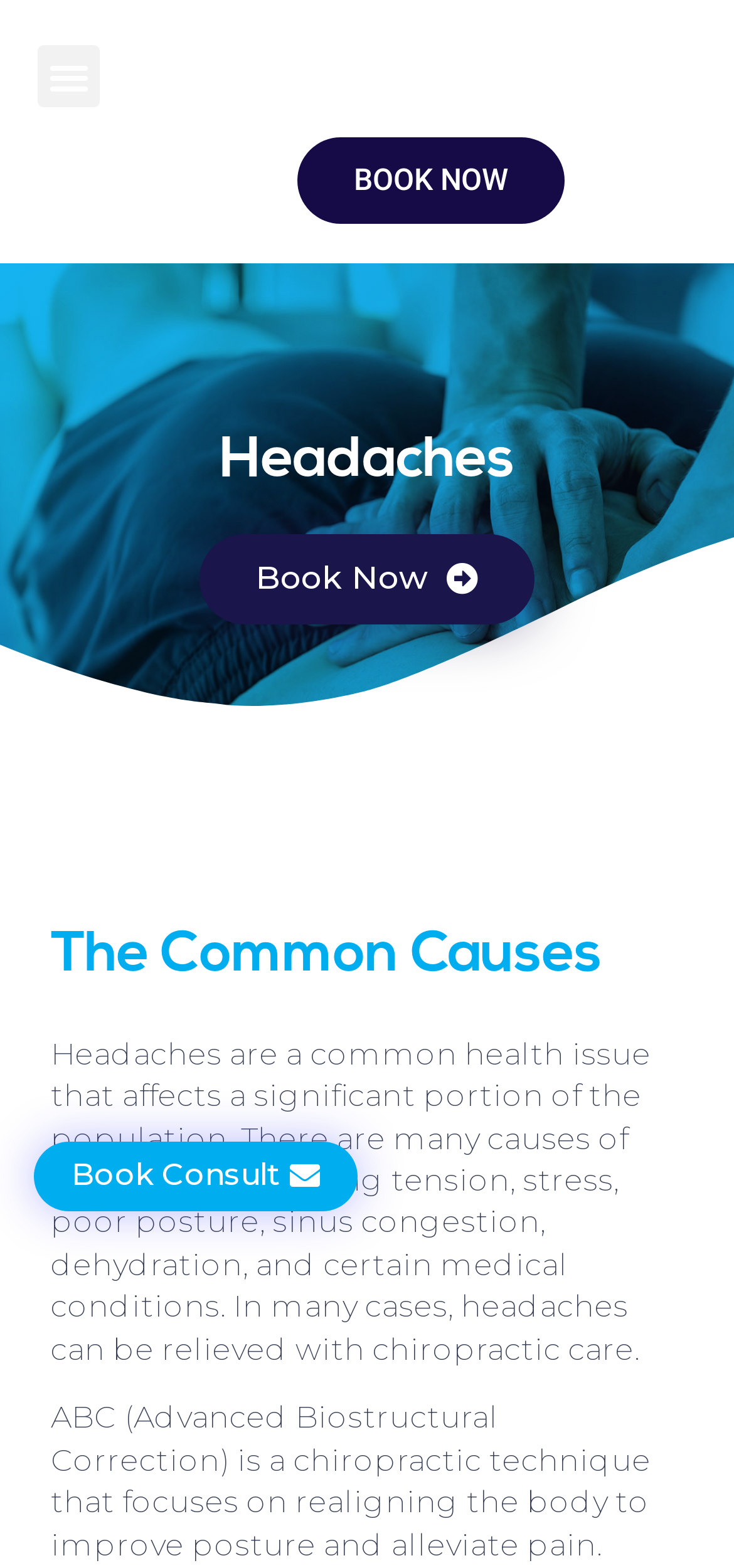Respond with a single word or phrase:
What is the phone number for appointments and enquiries?

9246 9558